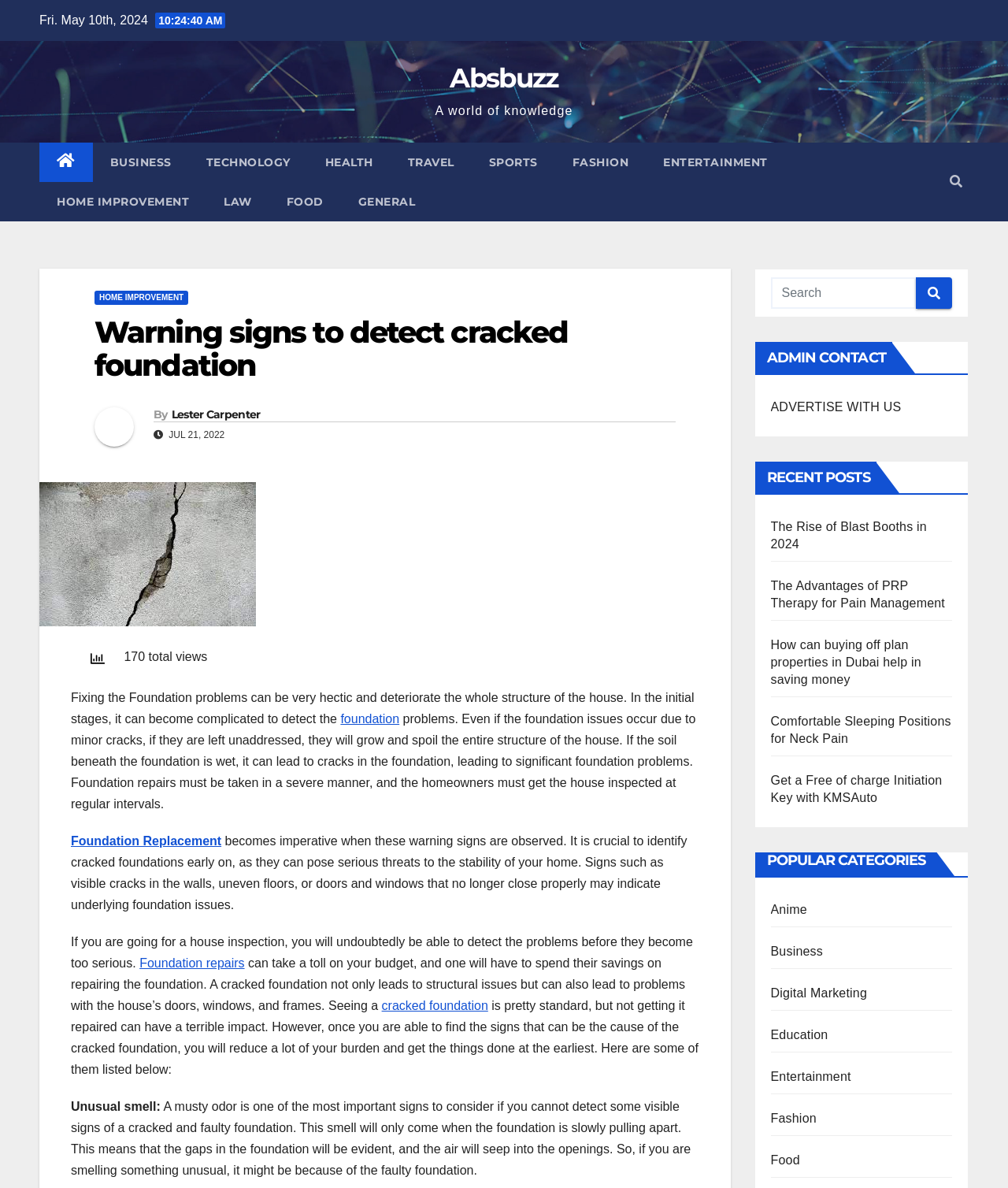How many total views does the article have?
Answer with a single word or phrase, using the screenshot for reference.

170